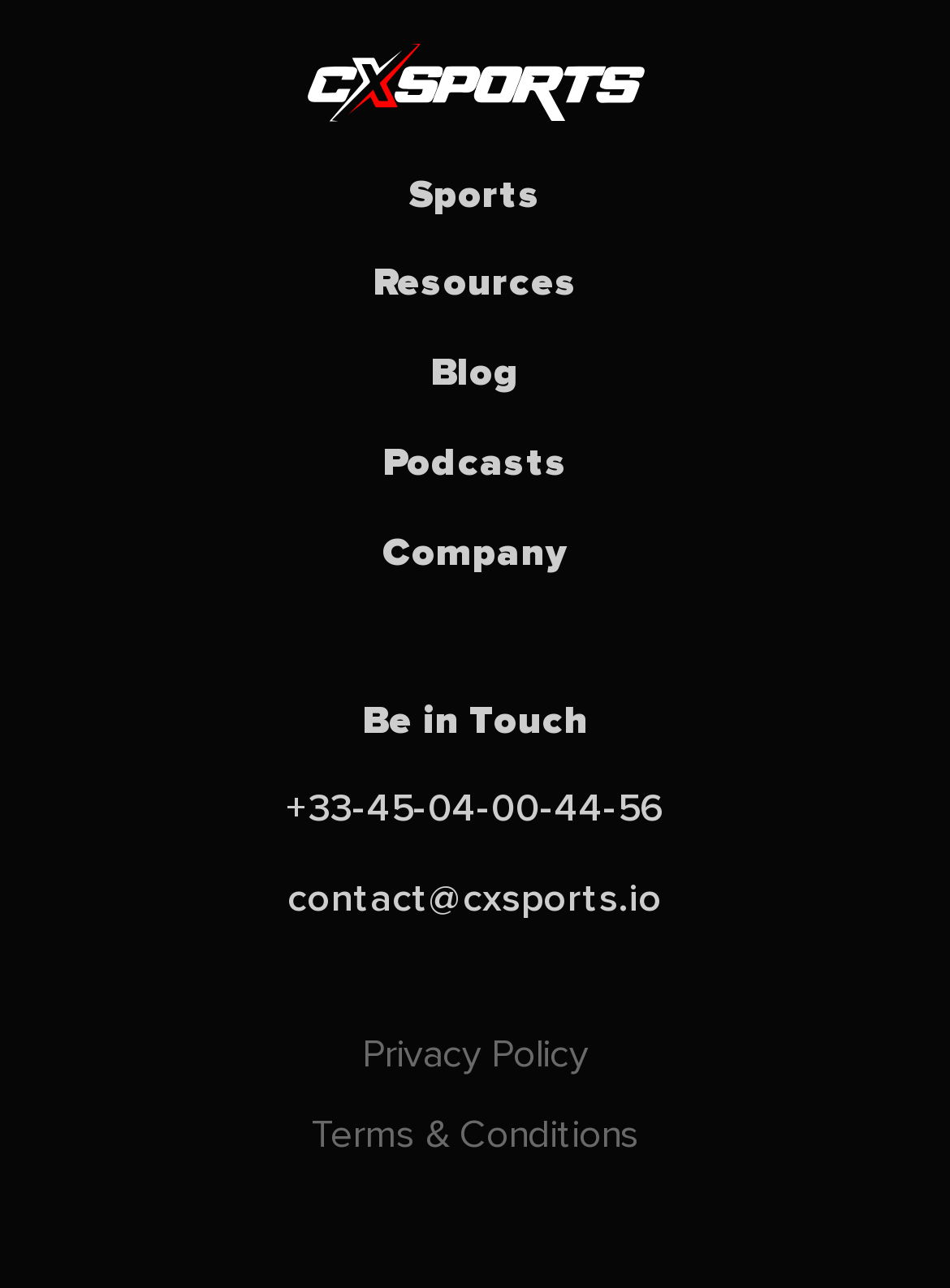What is the title of the section below the menu?
Based on the image, answer the question with a single word or brief phrase.

Be in Touch